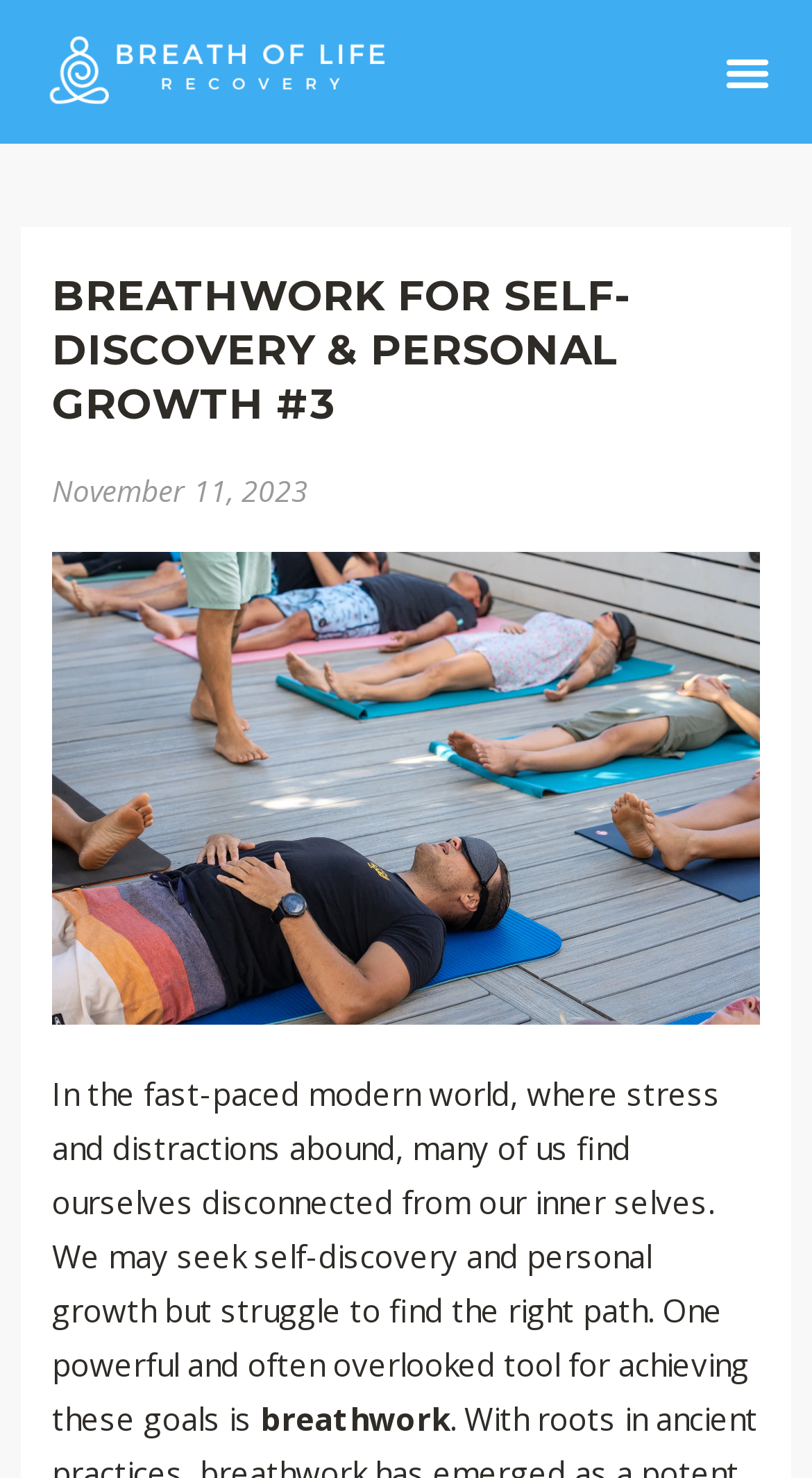What is the date of the article?
Refer to the image and respond with a one-word or short-phrase answer.

November 11, 2023